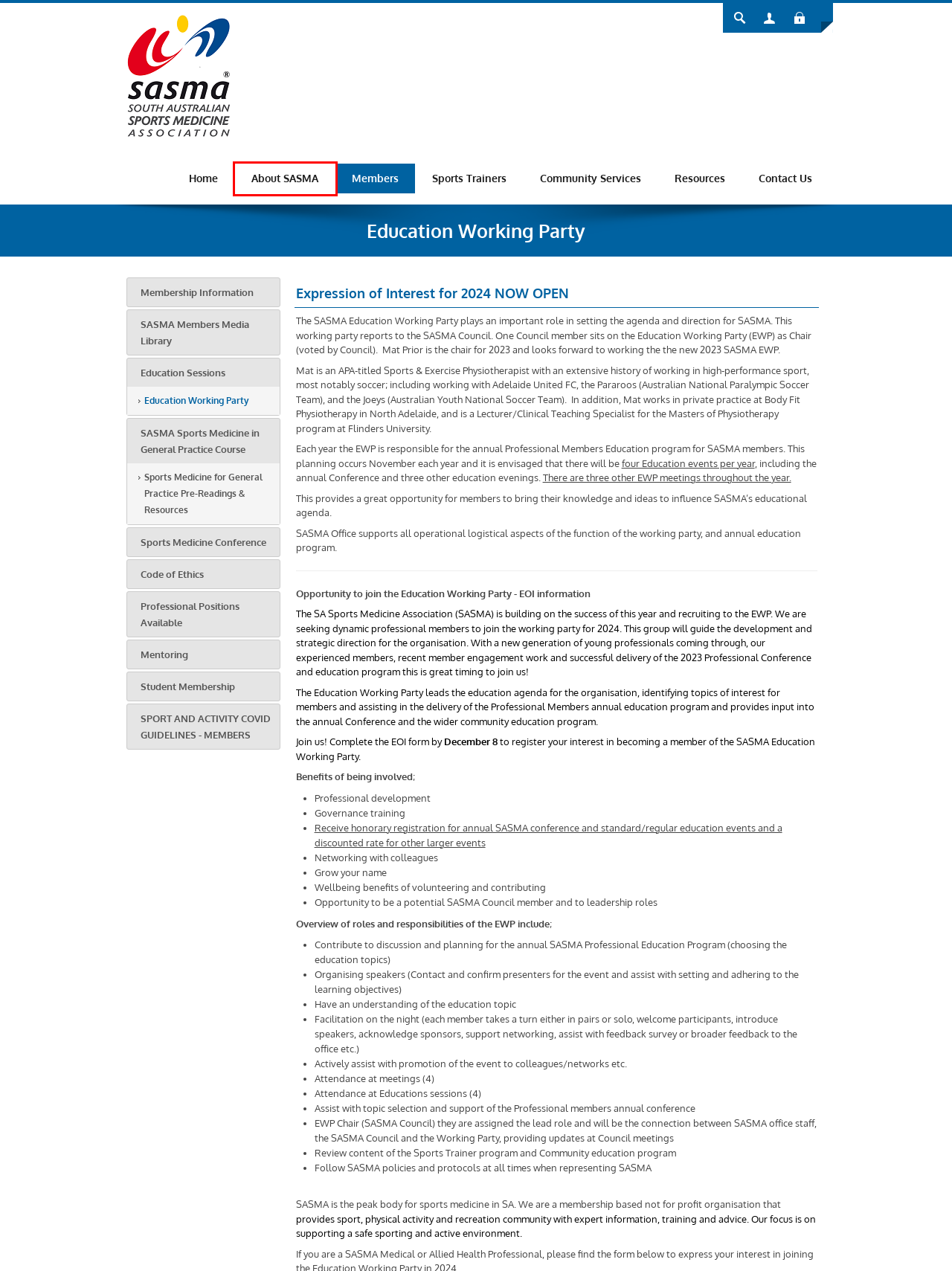Given a screenshot of a webpage with a red bounding box, please pick the webpage description that best fits the new webpage after clicking the element inside the bounding box. Here are the candidates:
A. Membership
B. South Australian Sports Medicine Association > Contact Us
C. SASMA Sports Medicine in General Practice Course
D. Members' Media Library
E. Sports Medicine Conference
F. Community Services
G. South Australian Sports Medicine Association > About SASMA
H. South Australian Sports Medicine Association > Resources

G